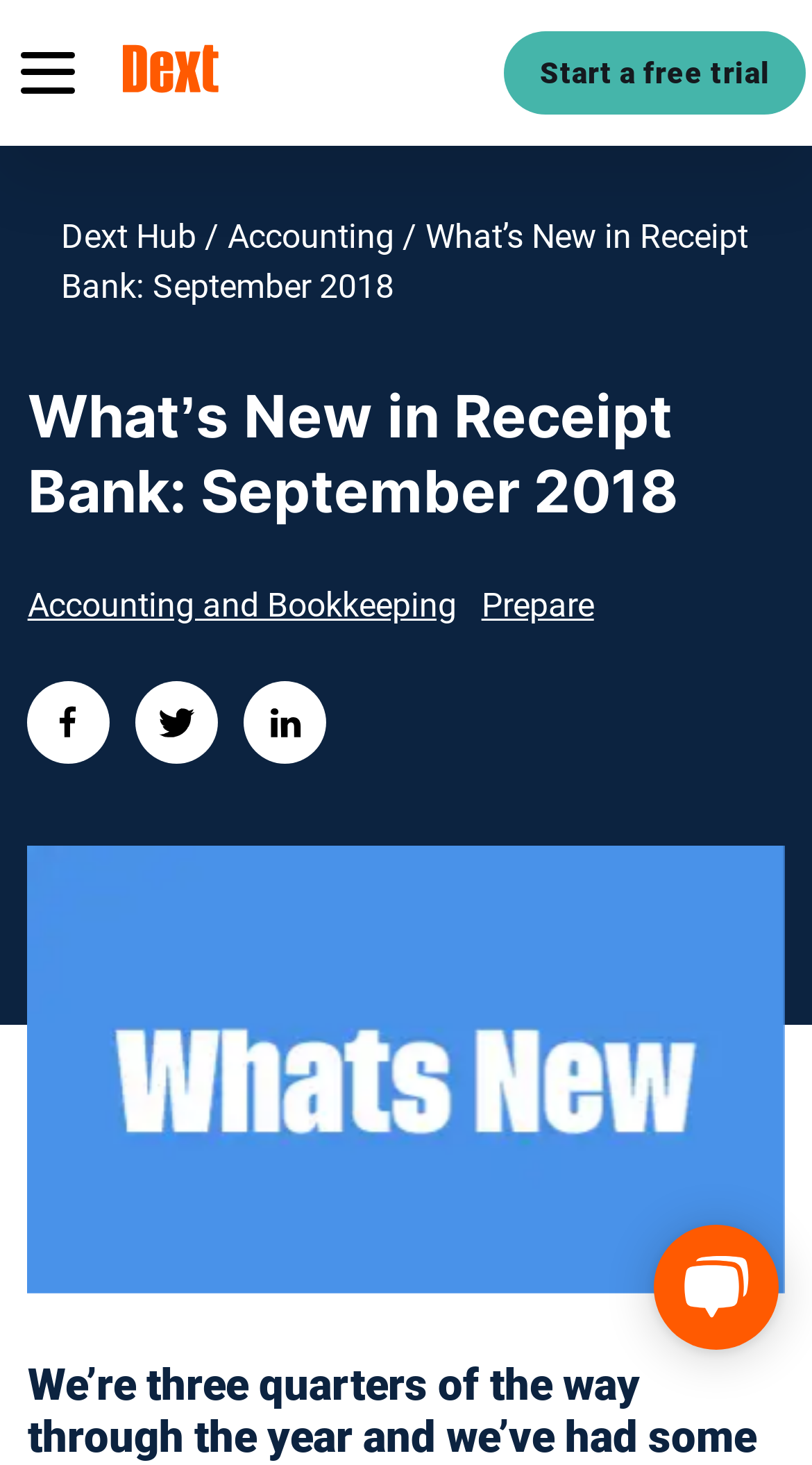Reply to the question below using a single word or brief phrase:
What is the topic of the current article?

Receipt Bank